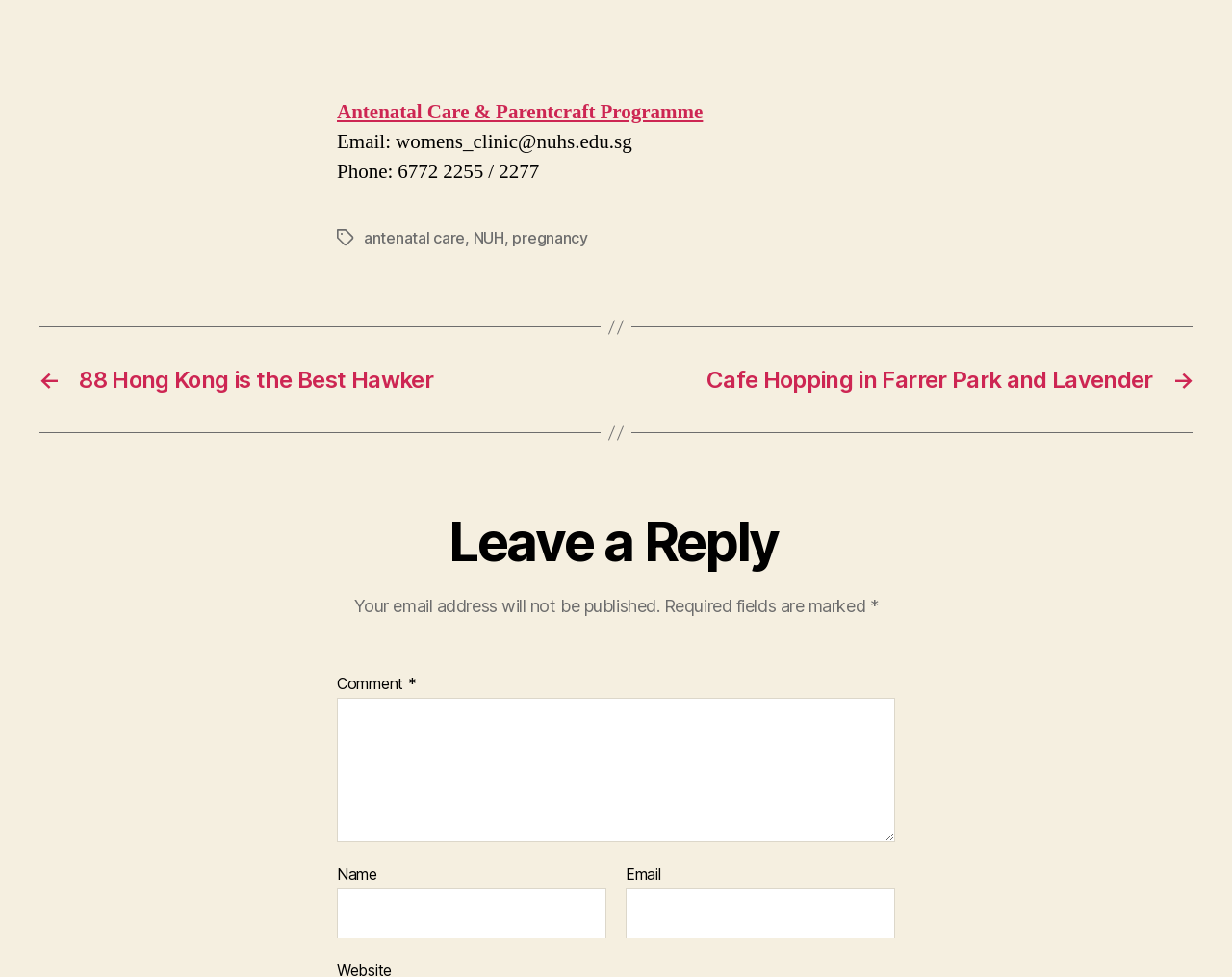Please give a succinct answer using a single word or phrase:
What is the email address of the women's clinic?

womens_clinic@nuhs.edu.sg